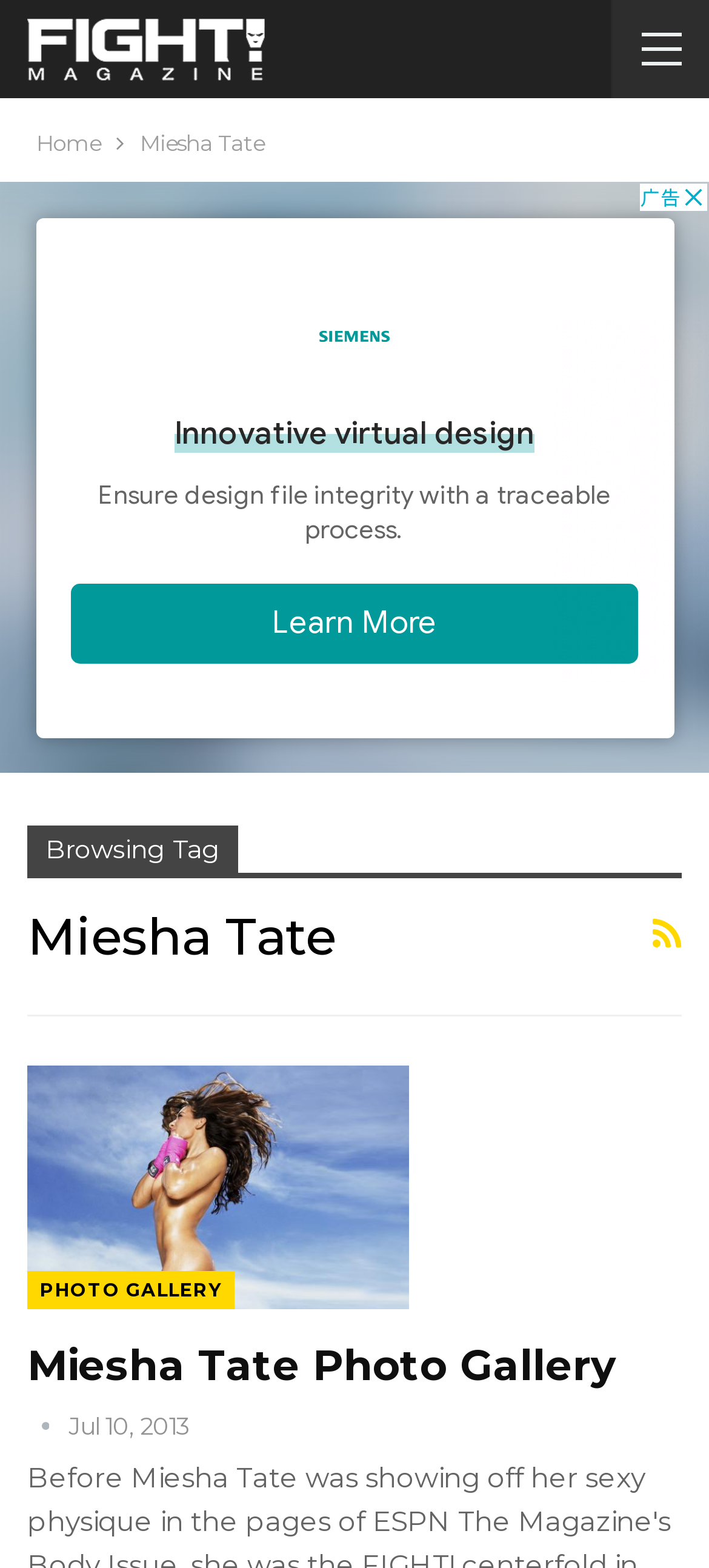Using the provided element description, identify the bounding box coordinates as (top-left x, top-left y, bottom-right x, bottom-right y). Ensure all values are between 0 and 1. Description: Home

[0.051, 0.079, 0.141, 0.104]